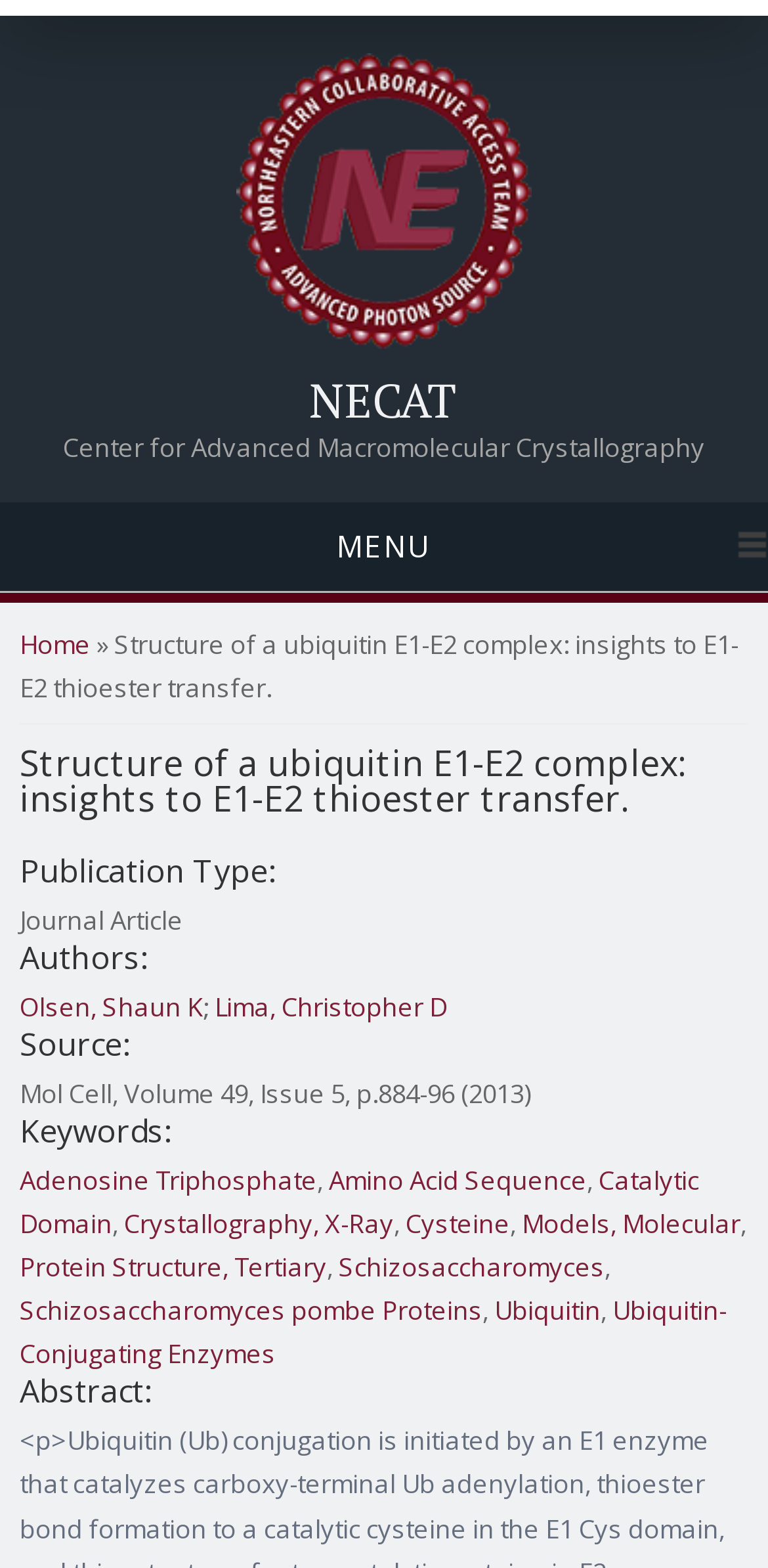Identify the bounding box coordinates of the area that should be clicked in order to complete the given instruction: "open menu". The bounding box coordinates should be four float numbers between 0 and 1, i.e., [left, top, right, bottom].

[0.0, 0.32, 1.0, 0.378]